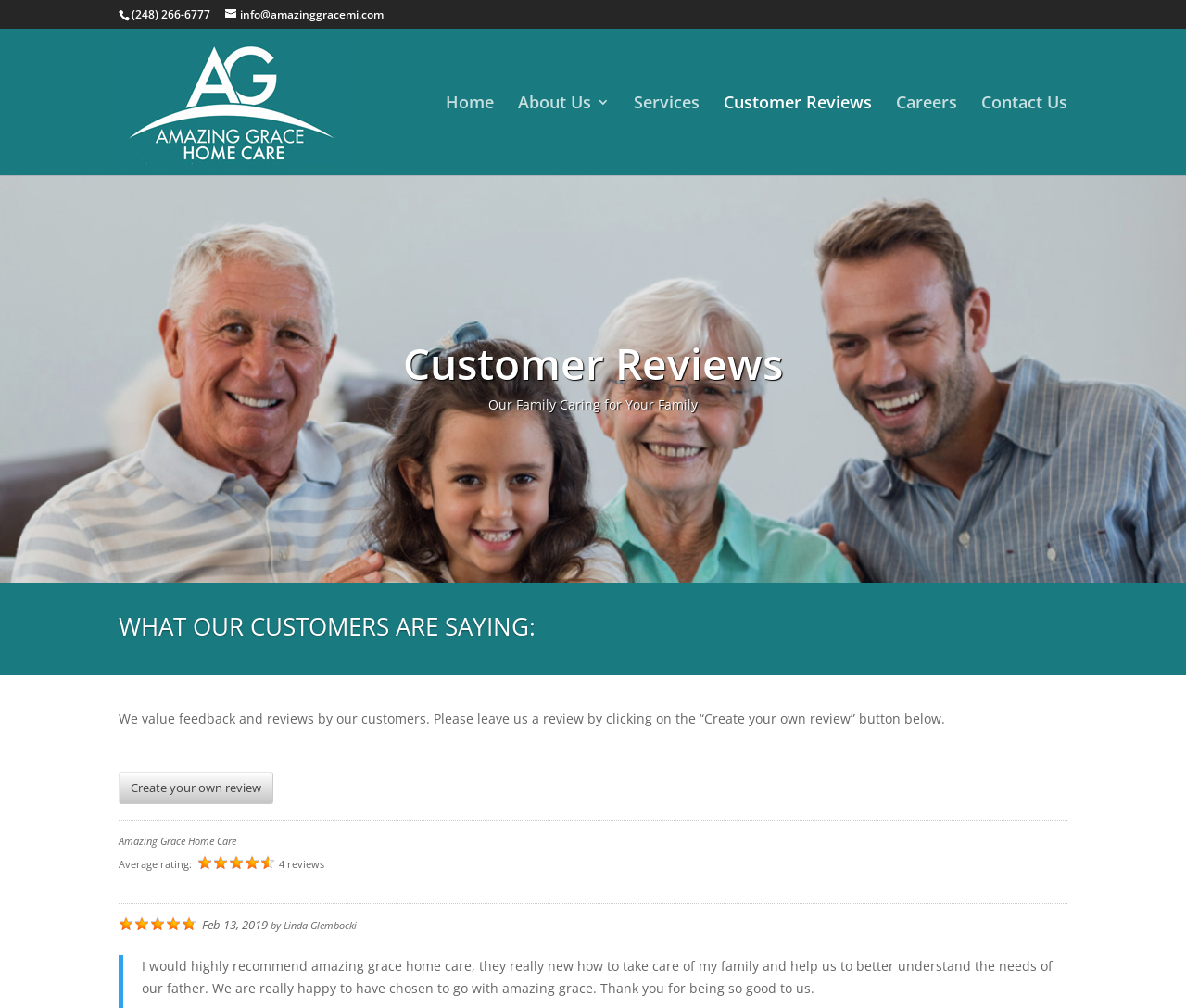Can you find the bounding box coordinates of the area I should click to execute the following instruction: "Click the 'Create your own review' button"?

[0.06, 0.174, 0.94, 0.578]